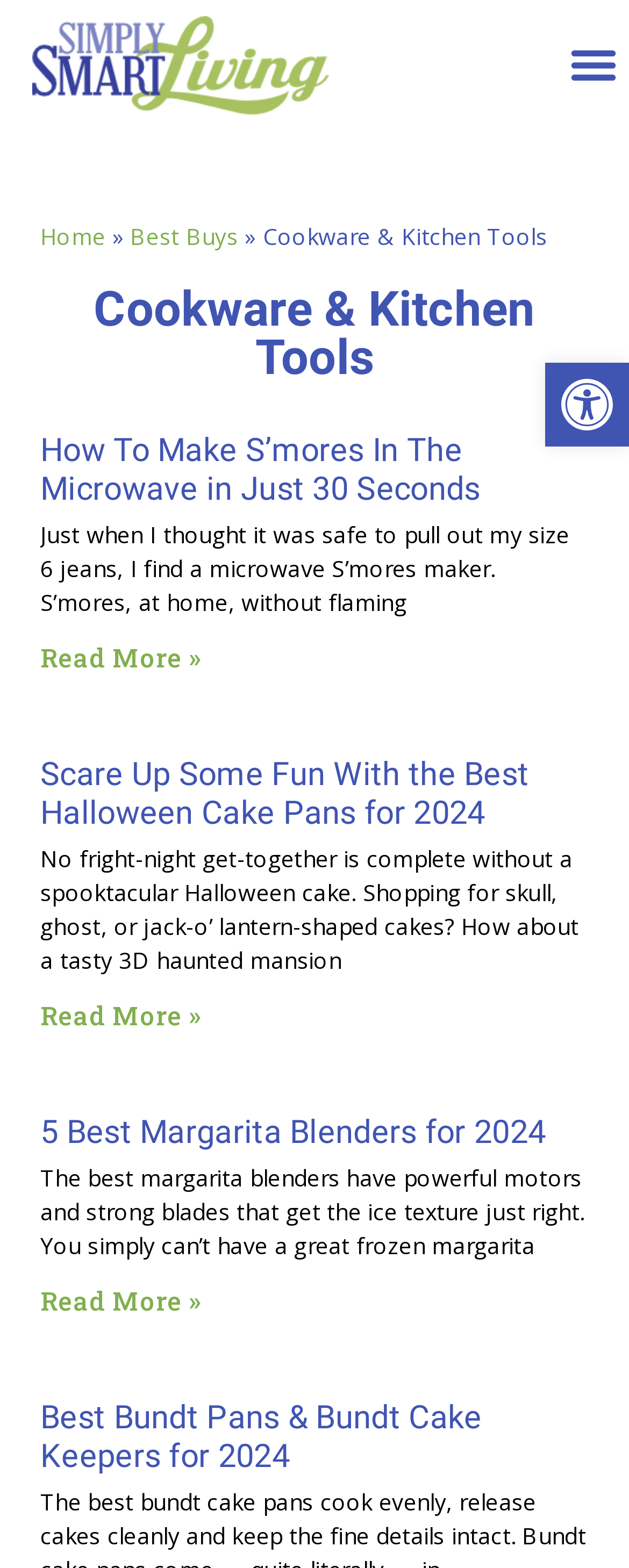Explain the features and main sections of the webpage comprehensively.

The webpage is an archive of cookware and kitchen tools articles from Simply Smart Living. At the top, there is a logo and a link to the website's homepage, accompanied by a menu toggle button on the right side. Below this, there is a navigation bar with breadcrumbs, showing the current location as "Cookware & Kitchen Tools" under the "Best Buys" category.

The main content of the page is divided into three sections, each containing an article with a heading, a brief summary, and a "Read more" link. The first article is about making s'mores in the microwave, with a heading and a short paragraph describing the recipe. The second article is about Halloween cake pans, featuring a heading, a brief description, and a "Read more" link. The third article is about margarita blenders, with a heading, a short summary, and a "Read more" link. Below this, there is another heading about Bundt pans and cake keepers.

On the bottom right side of the page, there is a button to open the toolbar accessibility tools, accompanied by an image with the same name.